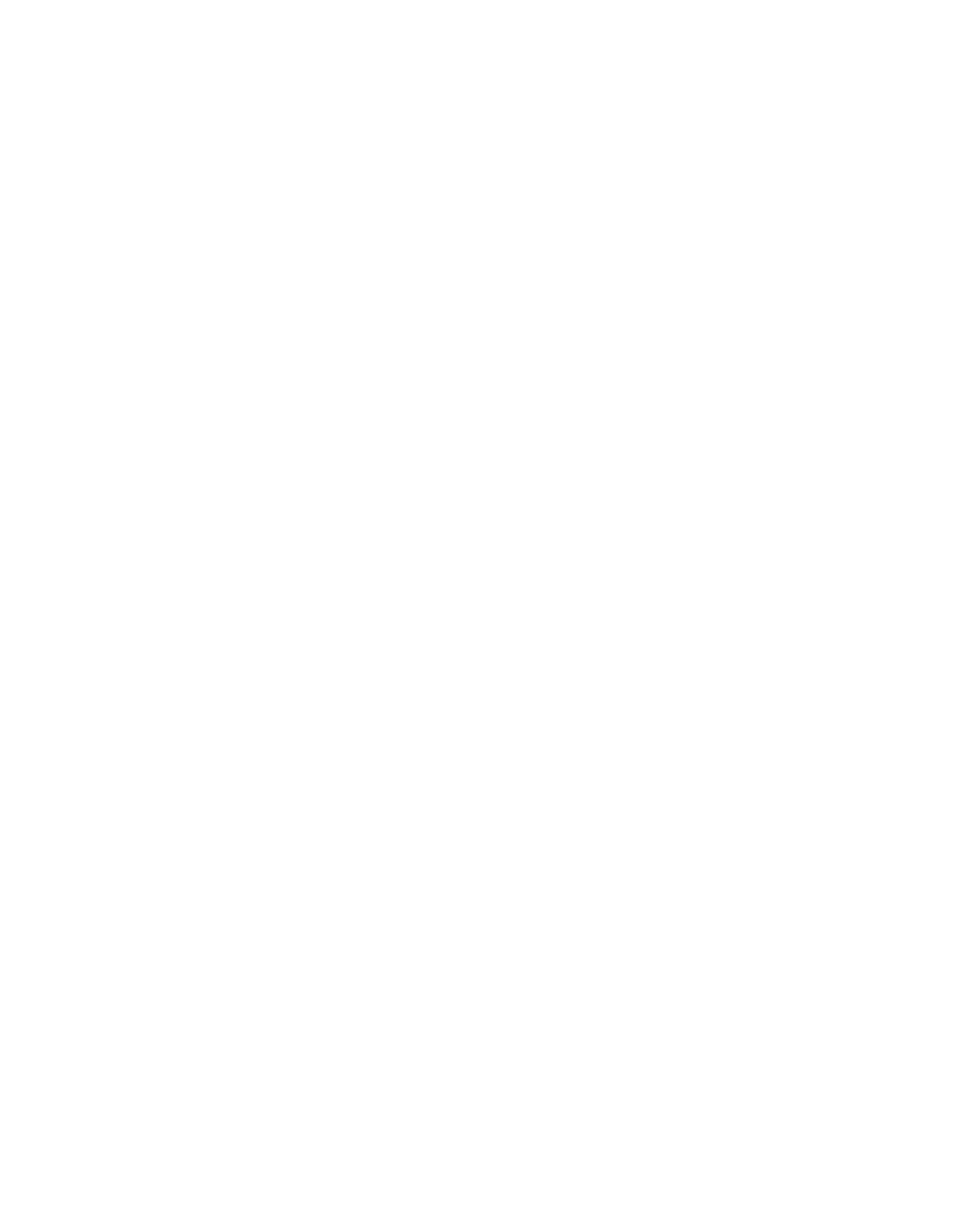Analyze the image and give a detailed response to the question:
How many links are in the footer?

I counted the number of links in the footer section, which are 'CONTACT', 'TERMS OF USE', 'SUBMISSIONS', and 'CC BY-NC', totaling 4 links.